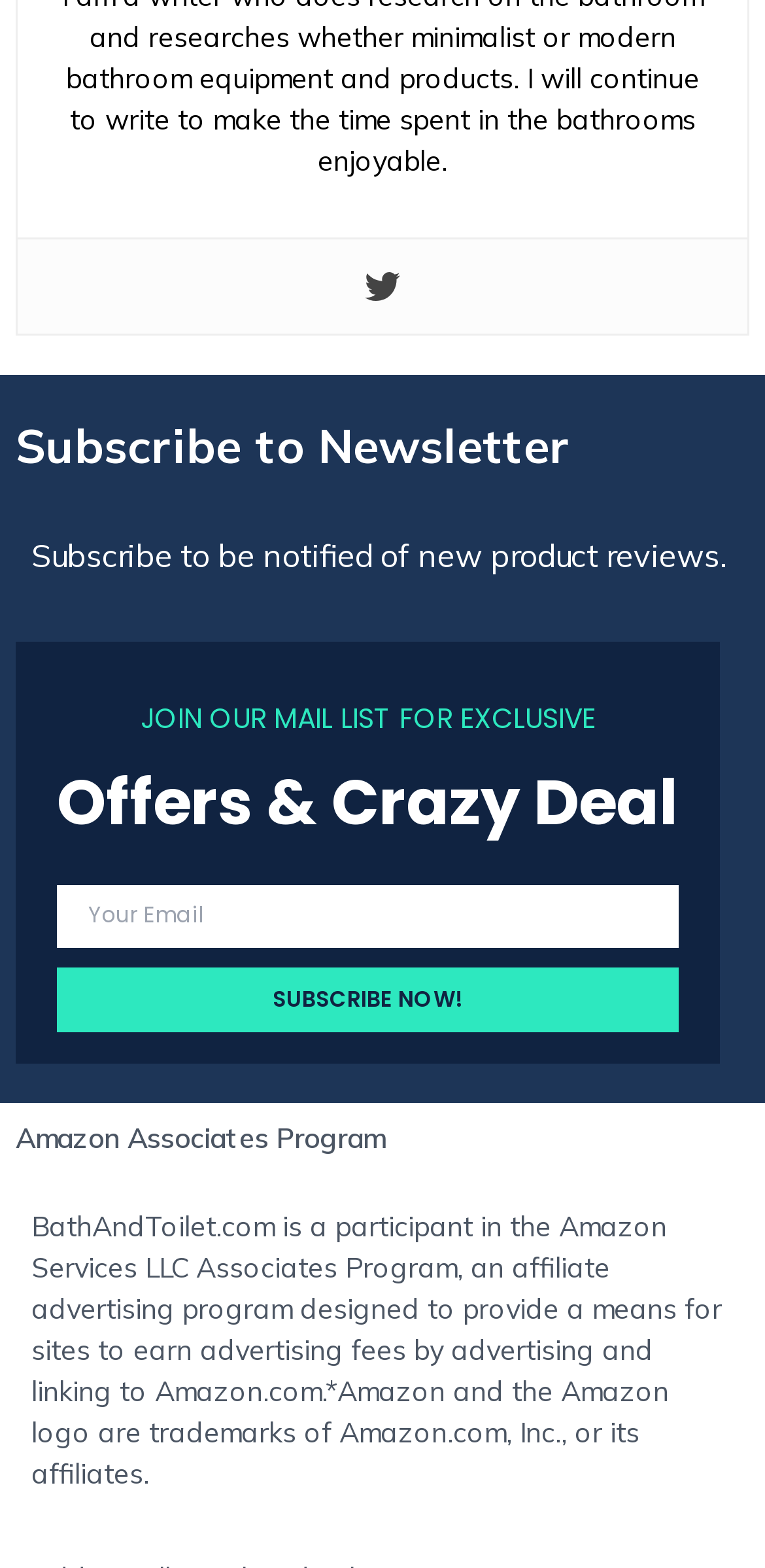Respond with a single word or phrase to the following question: What type of deals are mentioned on the webpage?

Exclusive offers and crazy deals